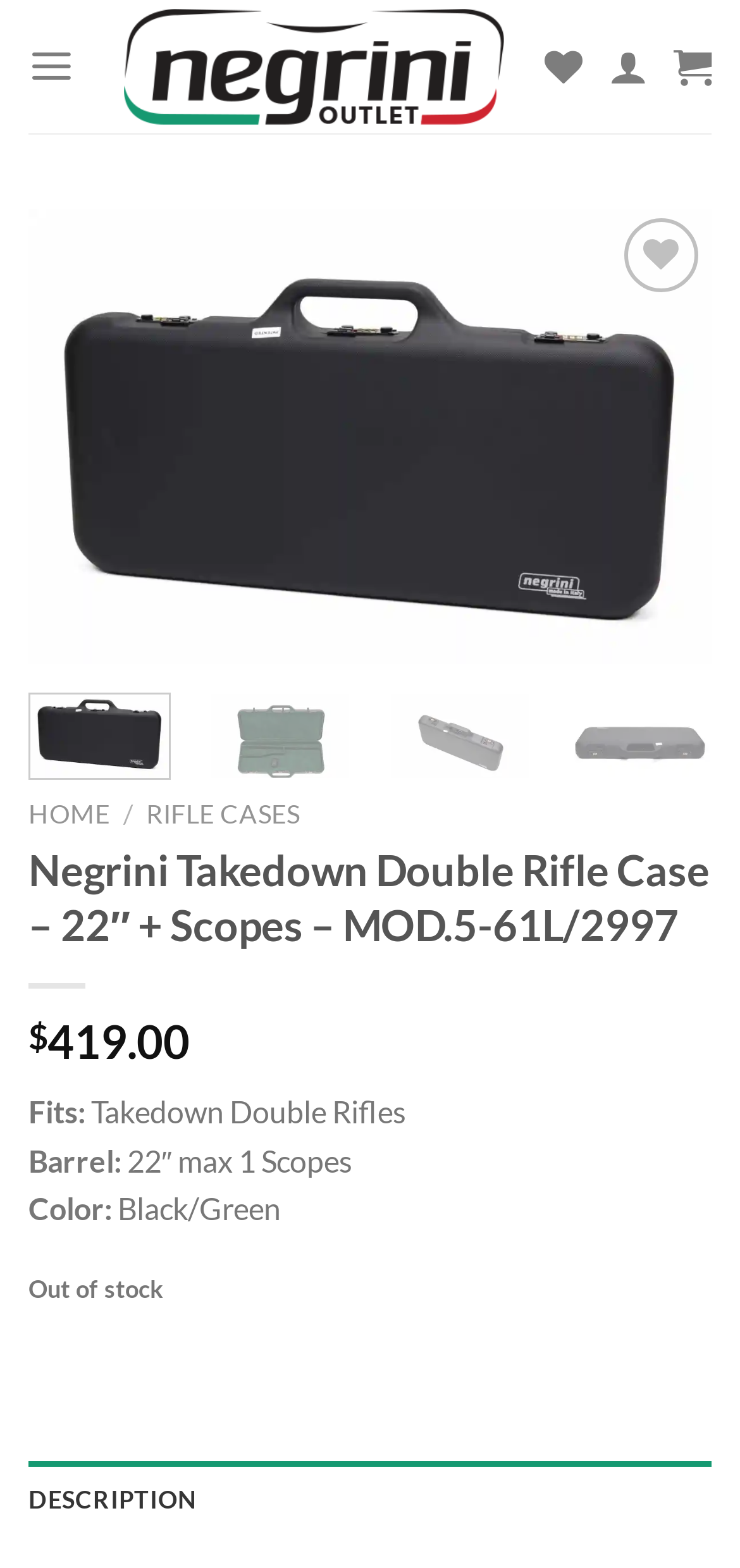Specify the bounding box coordinates of the element's region that should be clicked to achieve the following instruction: "Add to wishlist". The bounding box coordinates consist of four float numbers between 0 and 1, in the format [left, top, right, bottom].

[0.813, 0.199, 0.936, 0.244]